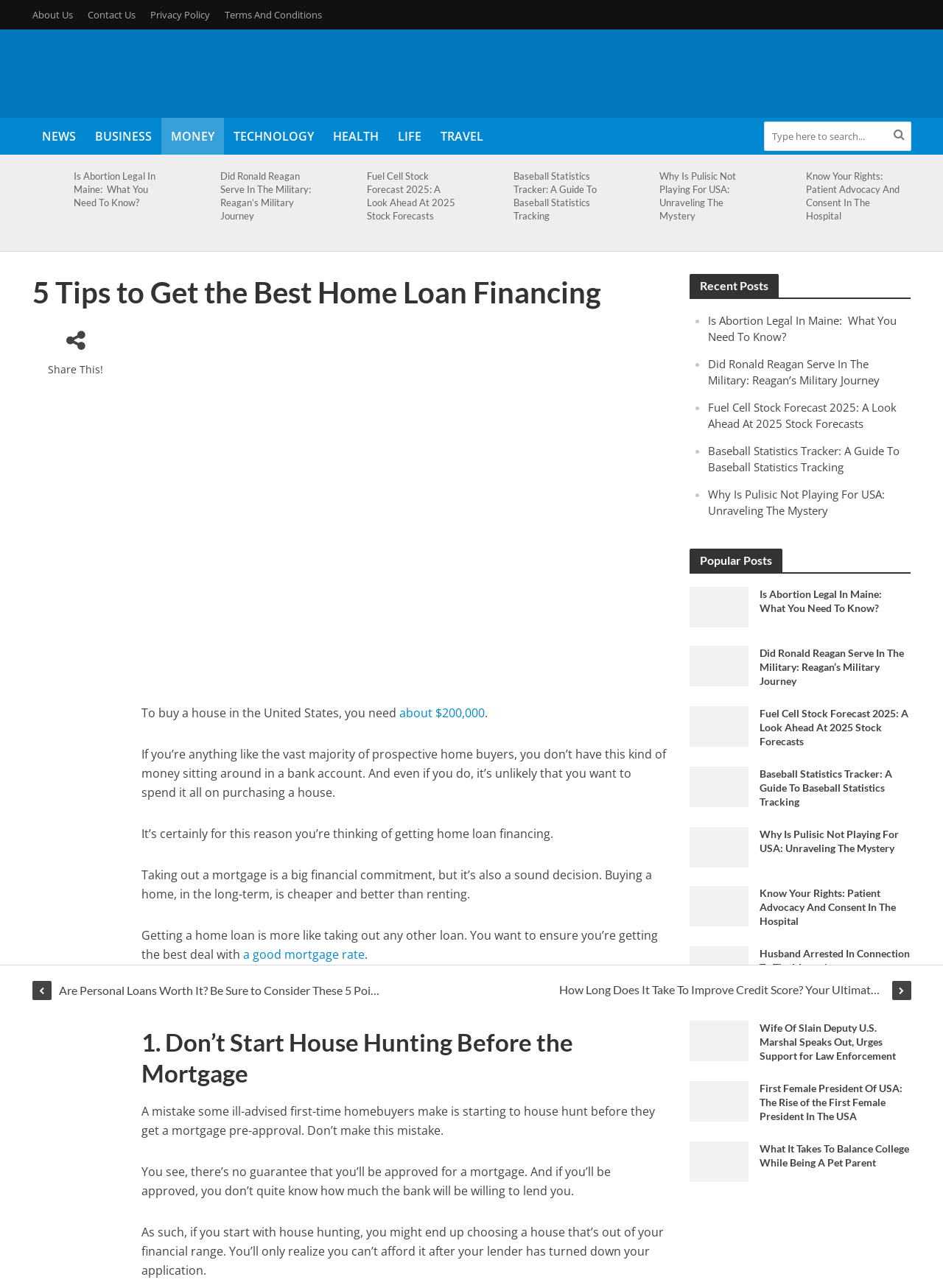Generate a thorough caption that explains the contents of the webpage.

This webpage is about The Freeman Online, a news and information website. At the top, there are several links to different sections of the website, including "About Us", "Contact Us", "Privacy Policy", and "Terms And Conditions". Below this, there are links to various news categories, such as "NEWS", "BUSINESS", "MONEY", "TECHNOLOGY", "HEALTH", "LIFE", and "TRAVEL". 

On the right side, there is a search bar where users can type in keywords to search for specific content. 

The main content of the webpage is an article titled "5 Tips to Get the Best Home Loan Financing". The article provides advice and tips for individuals looking to secure a home loan, including the importance of getting pre-approved for a mortgage before starting to house hunt. The article is divided into sections, each with a heading and a brief summary of the tip.

Below the article, there are links to other related articles, such as "Are Personal Loans Worth It?" and "How Long Does It Take To Improve Credit Score?". 

On the right side, there are two sections: "Recent Posts" and "Popular Posts". The "Recent Posts" section lists several recent articles, including "Is Abortion Legal In Maine", "Did Ronald Reagan Serve In The Military", and "Fuel Cell Stock Forecast 2025". The "Popular Posts" section lists several popular articles, including "Is Abortion Legal In Maine" and "Did Ronald Reagan Serve In The Military". Each article is accompanied by a brief summary and an image.